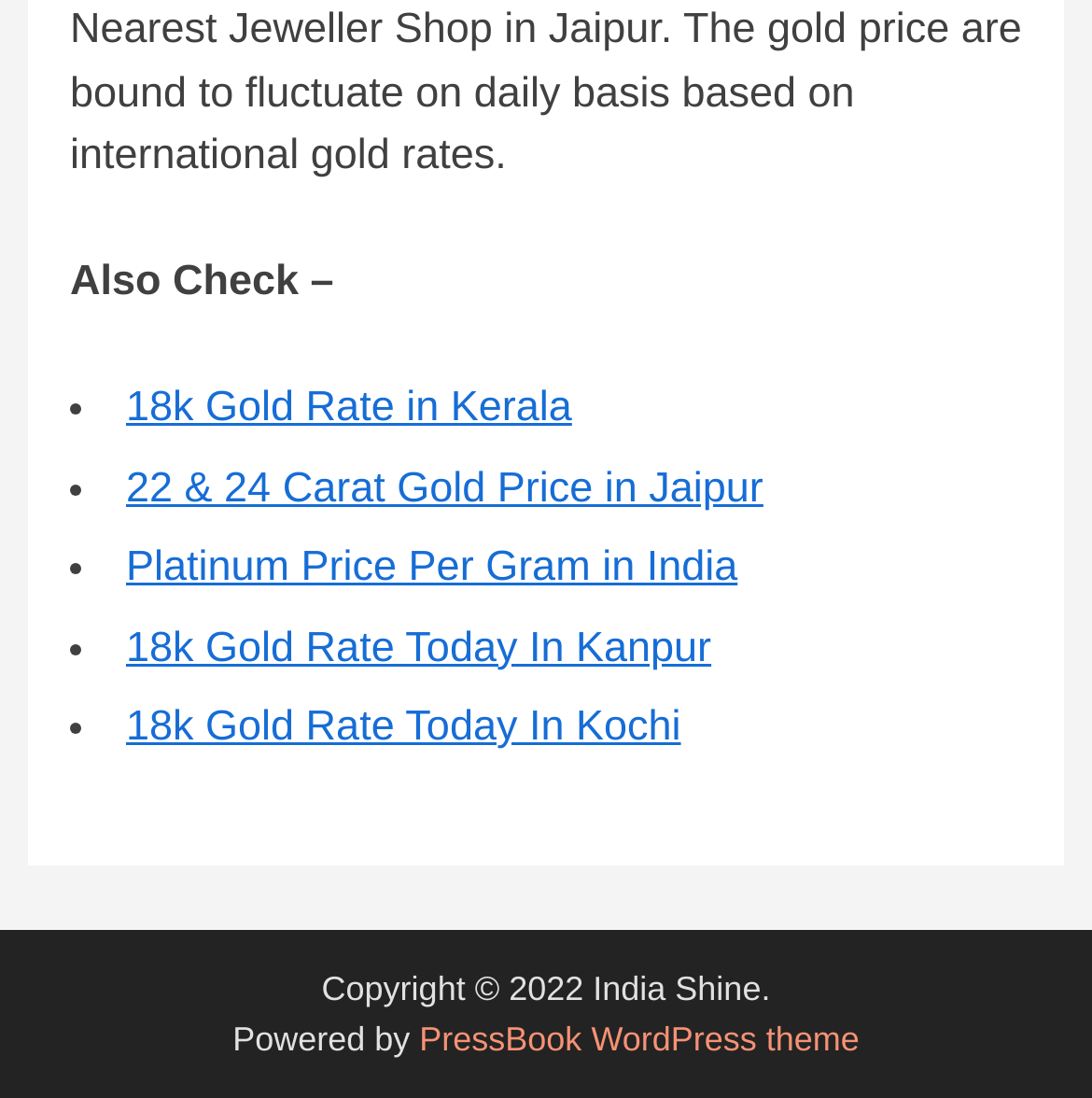What is the purpose of this webpage?
Based on the image, provide your answer in one word or phrase.

Gold rate information